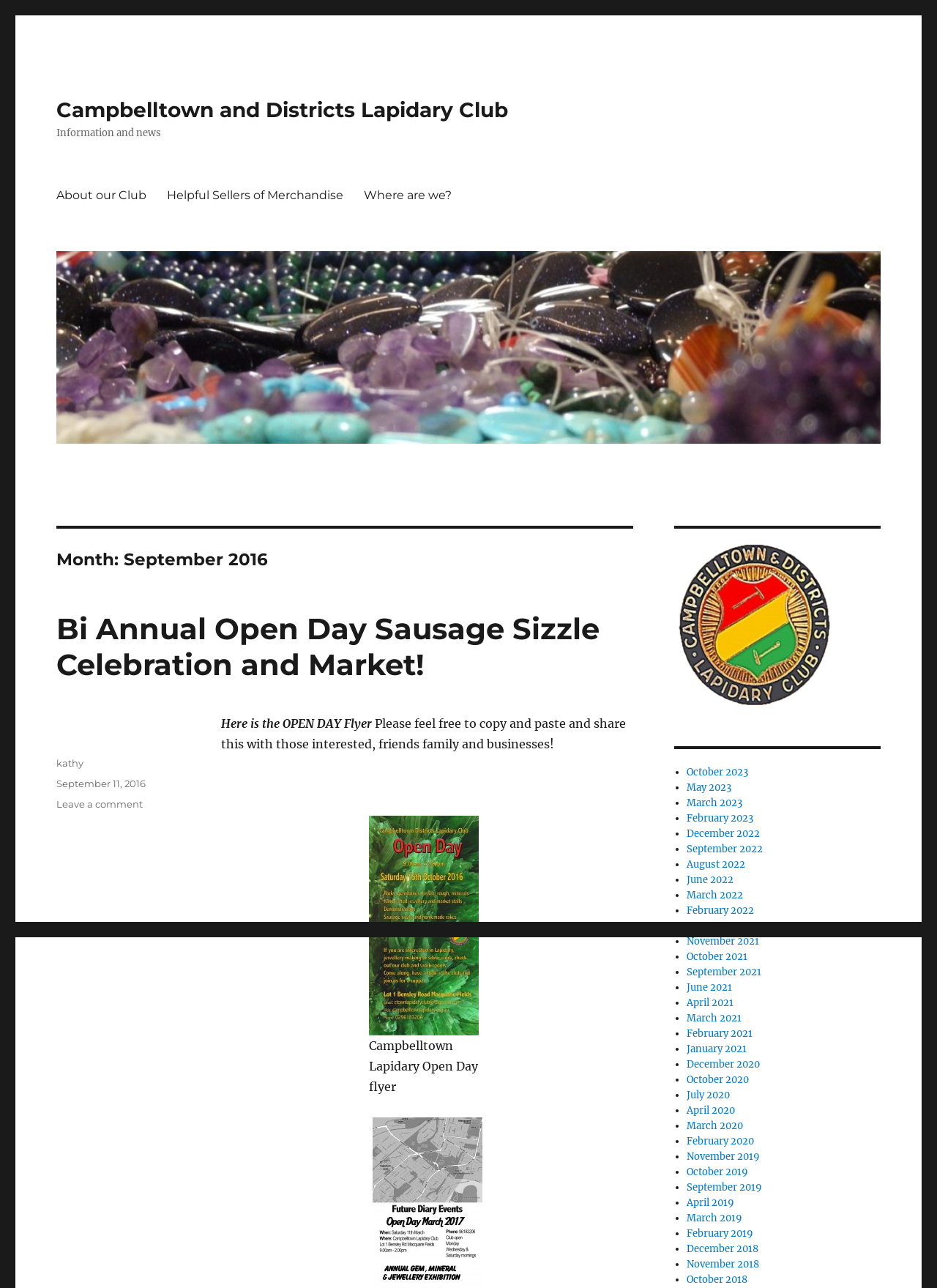What is the name of the club?
From the screenshot, provide a brief answer in one word or phrase.

Campbelltown and Districts Lapidary Club